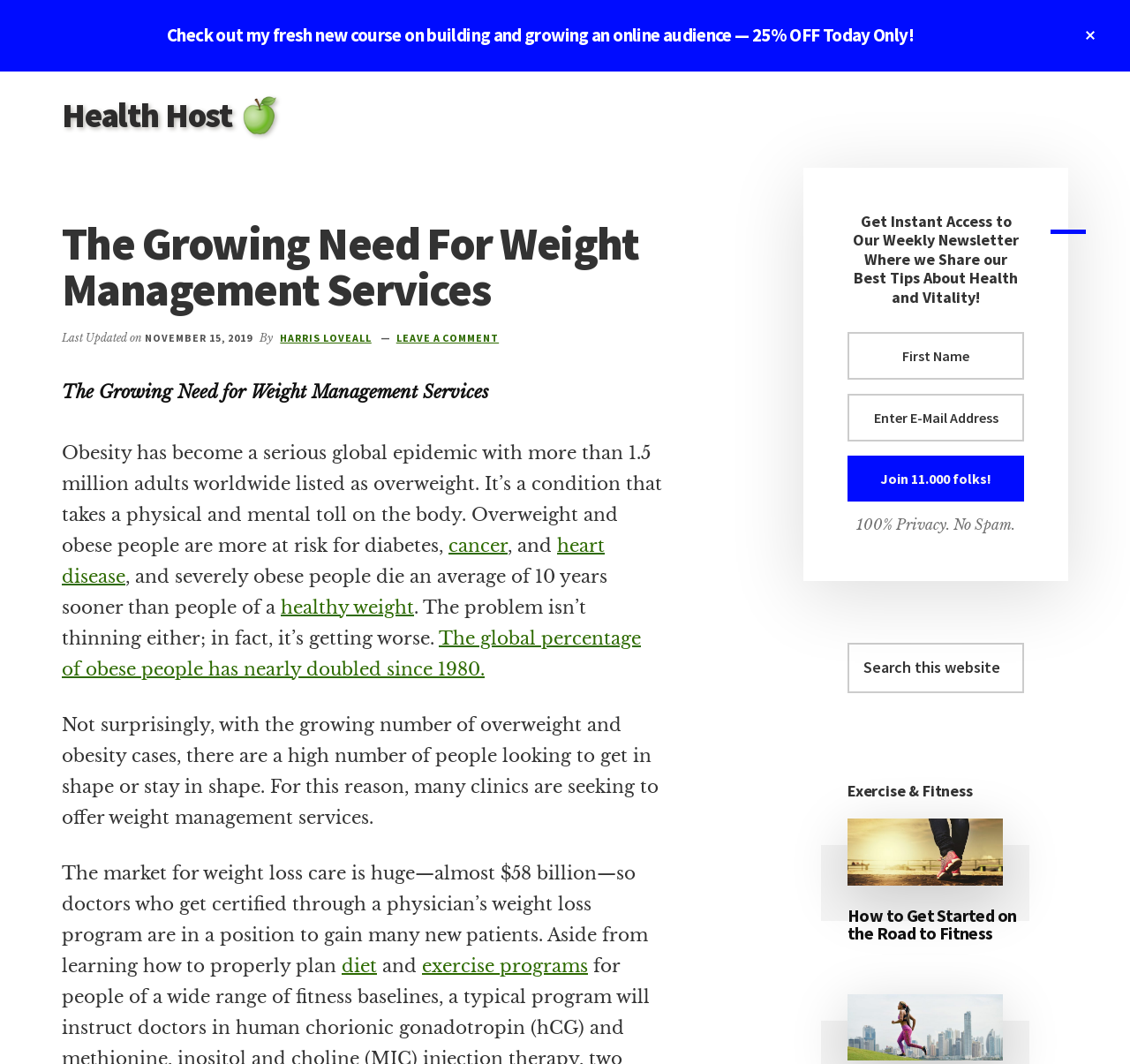Locate the bounding box for the described UI element: "aria-label="First Name" name="#" placeholder="First Name"". Ensure the coordinates are four float numbers between 0 and 1, formatted as [left, top, right, bottom].

[0.75, 0.312, 0.906, 0.357]